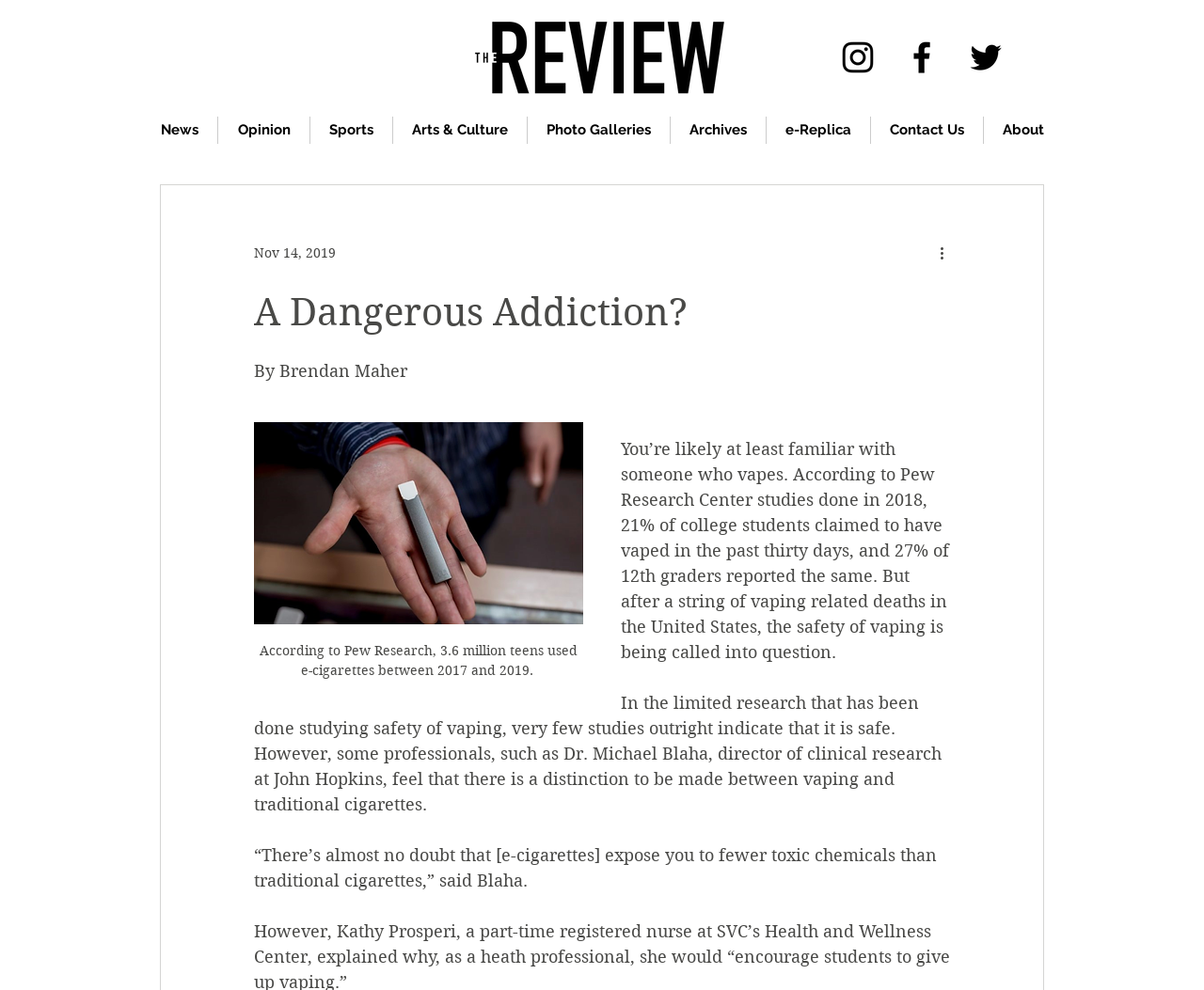Locate the bounding box coordinates of the element that needs to be clicked to carry out the instruction: "View Archives". The coordinates should be given as four float numbers ranging from 0 to 1, i.e., [left, top, right, bottom].

[0.557, 0.118, 0.636, 0.145]